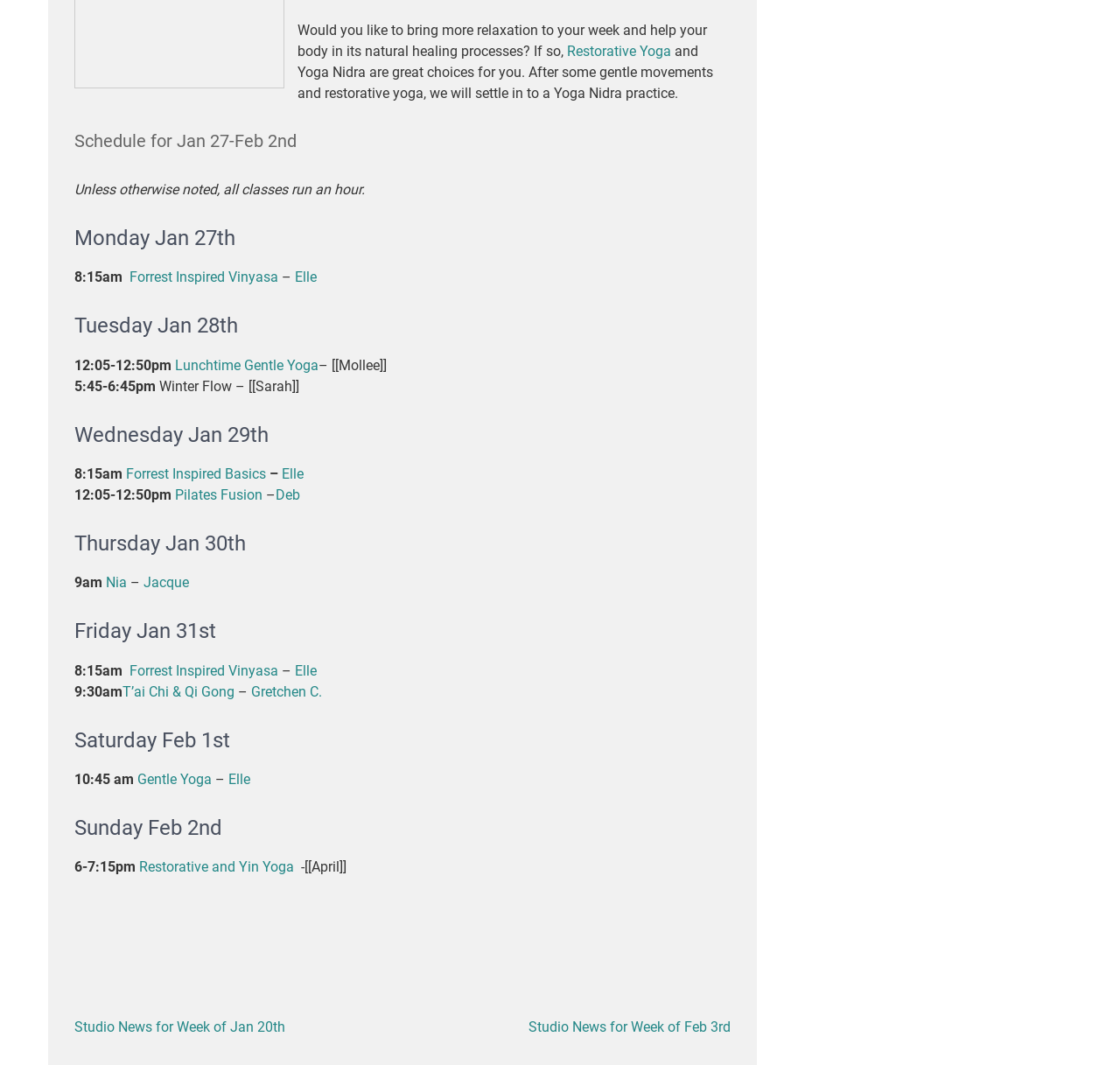What is the time of the Gentle Yoga class on Saturday?
Please use the image to provide an in-depth answer to the question.

By reviewing the schedule for Saturday, I found that the Gentle Yoga class is scheduled for 10:45 am.